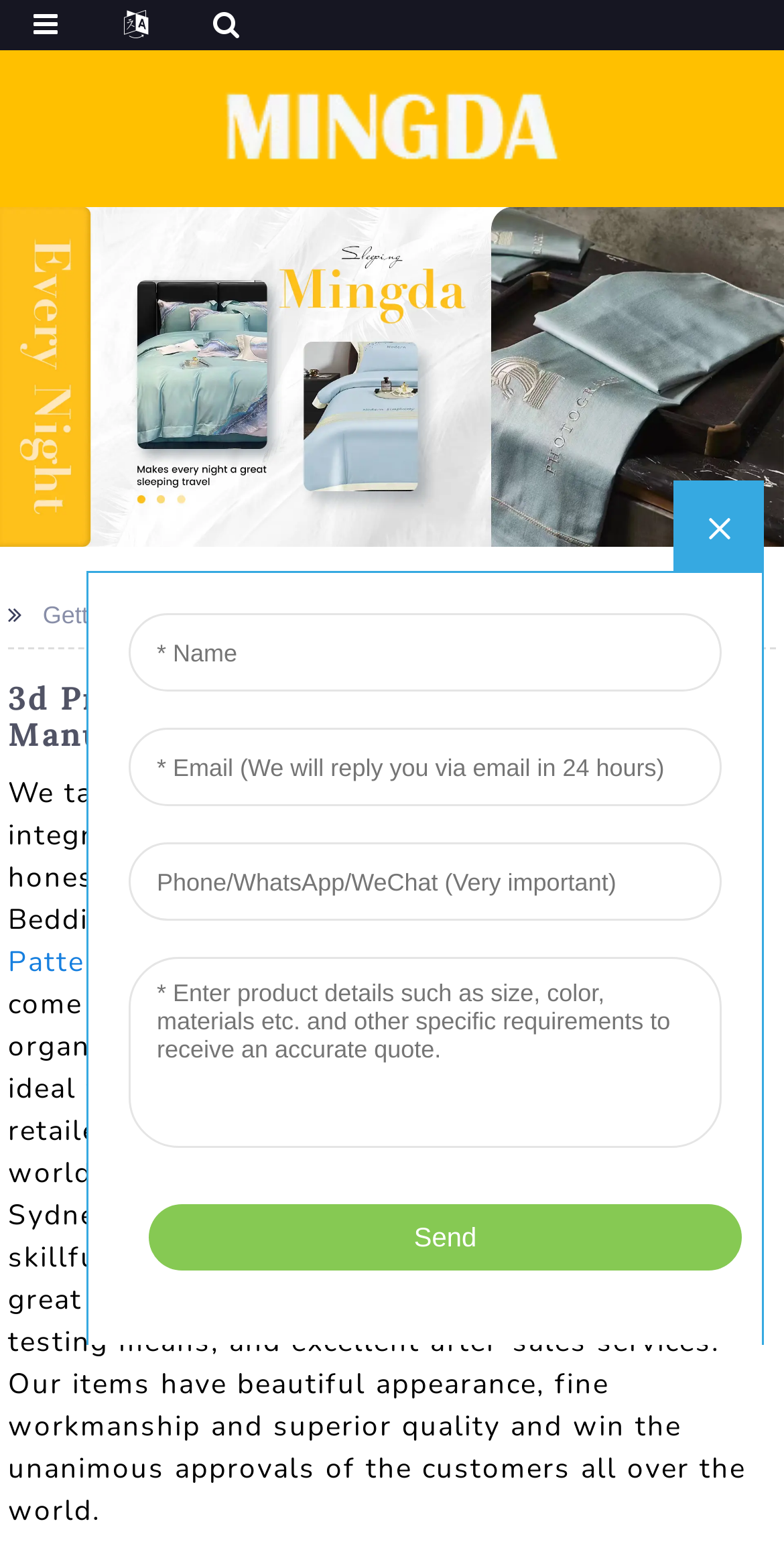What is the logo of the company?
Refer to the image and give a detailed answer to the question.

The logo of the company is located at the top left of the webpage, and it is an image with the text 'Mingda'.